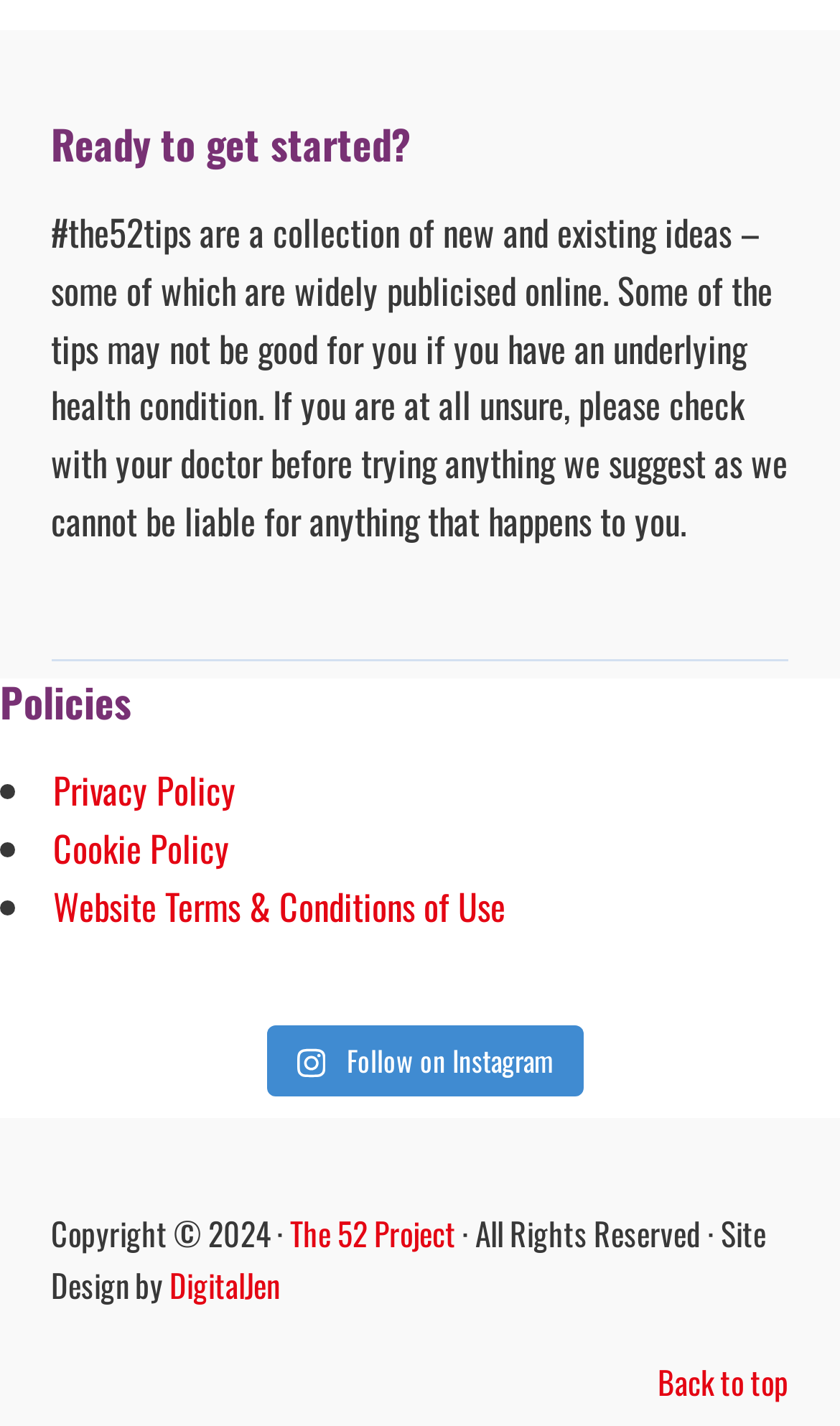Given the content of the image, can you provide a detailed answer to the question?
What are the policies listed on the webpage?

The webpage has a section labeled 'Policies' which lists three links: 'Privacy Policy', 'Cookie Policy', and 'Website Terms & Conditions of Use'. These links suggest that the webpage has policies related to user privacy, cookies, and terms of use.